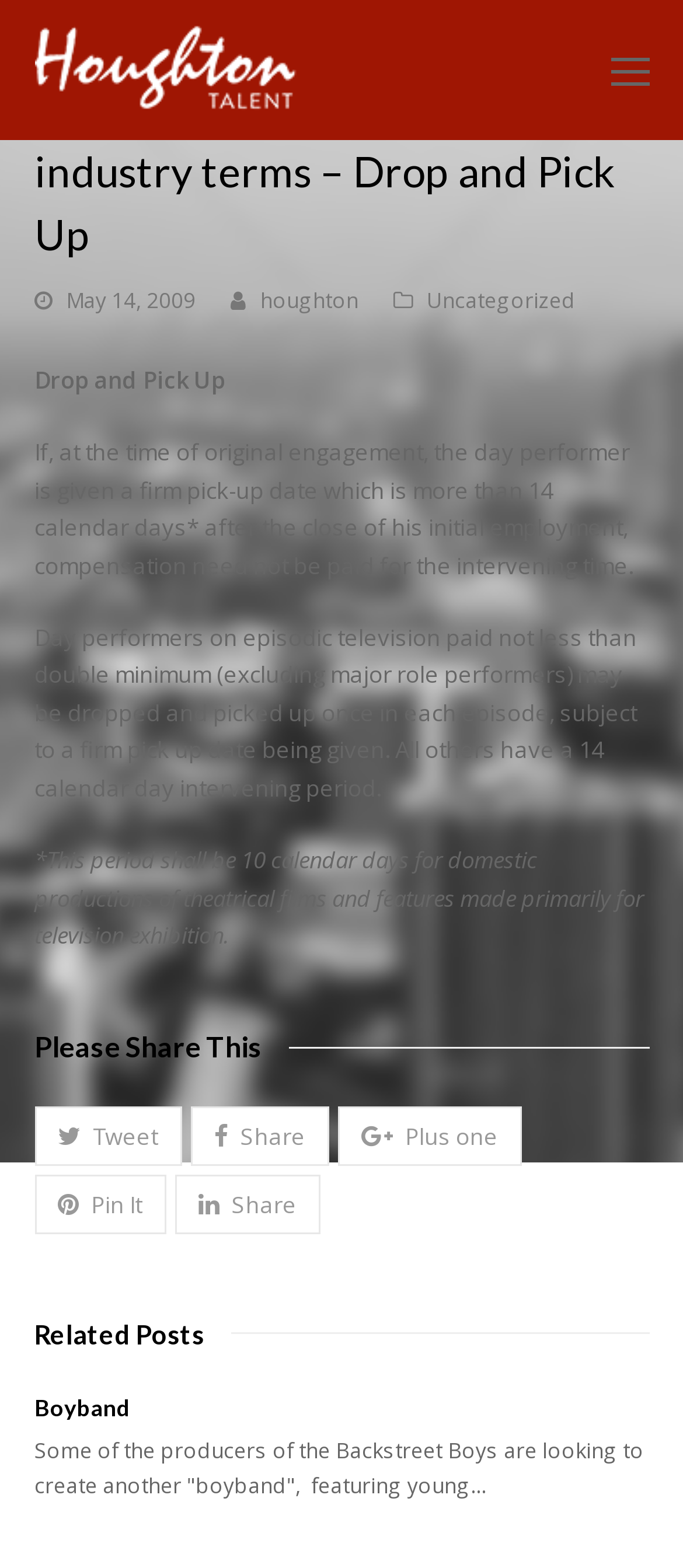What is the date of the post?
Please answer the question with a single word or phrase, referencing the image.

May 14, 2009